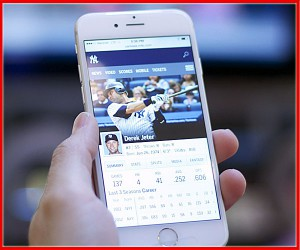Answer the following in one word or a short phrase: 
Whose profile is displayed on the iPhone screen?

Derek Jeter